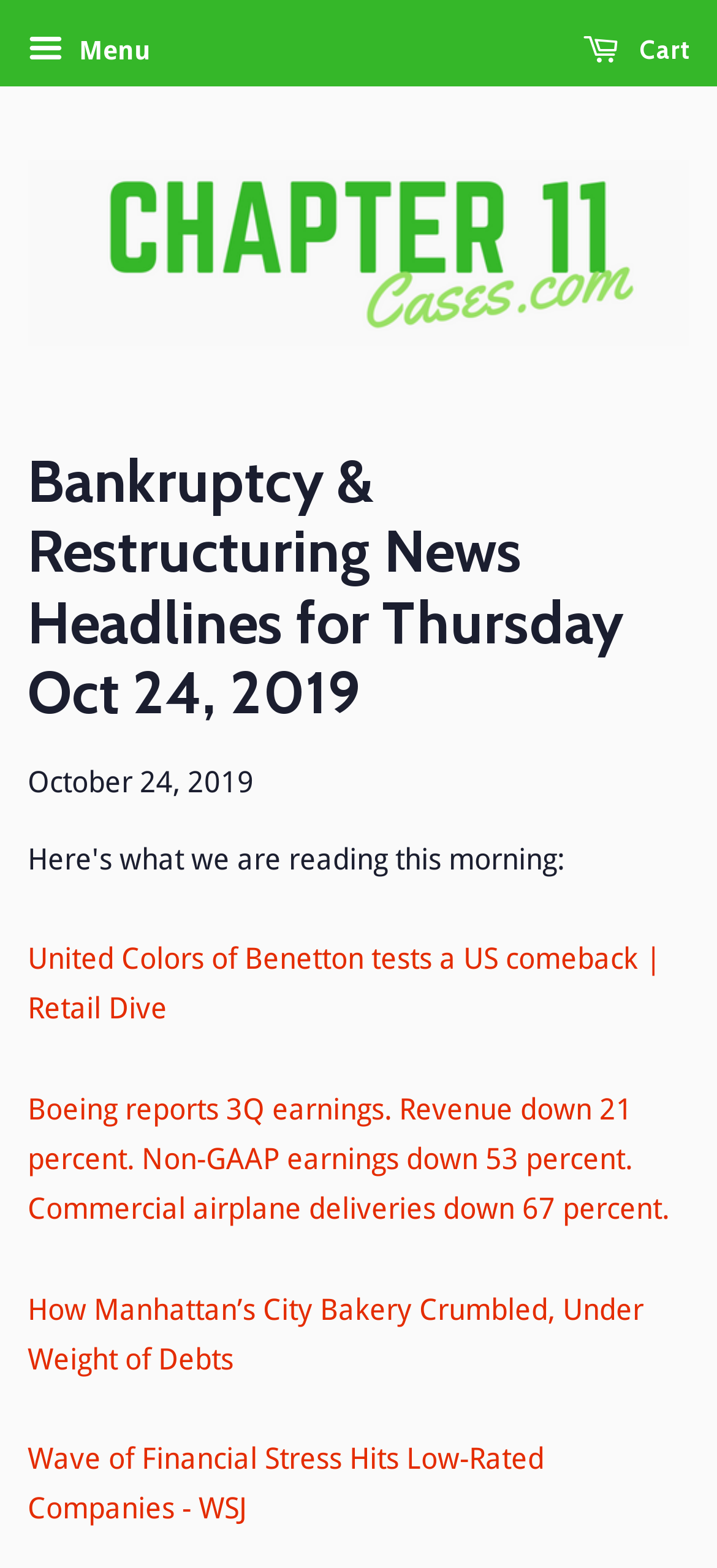Is there a cart link on this page?
Based on the visual content, answer with a single word or a brief phrase.

Yes